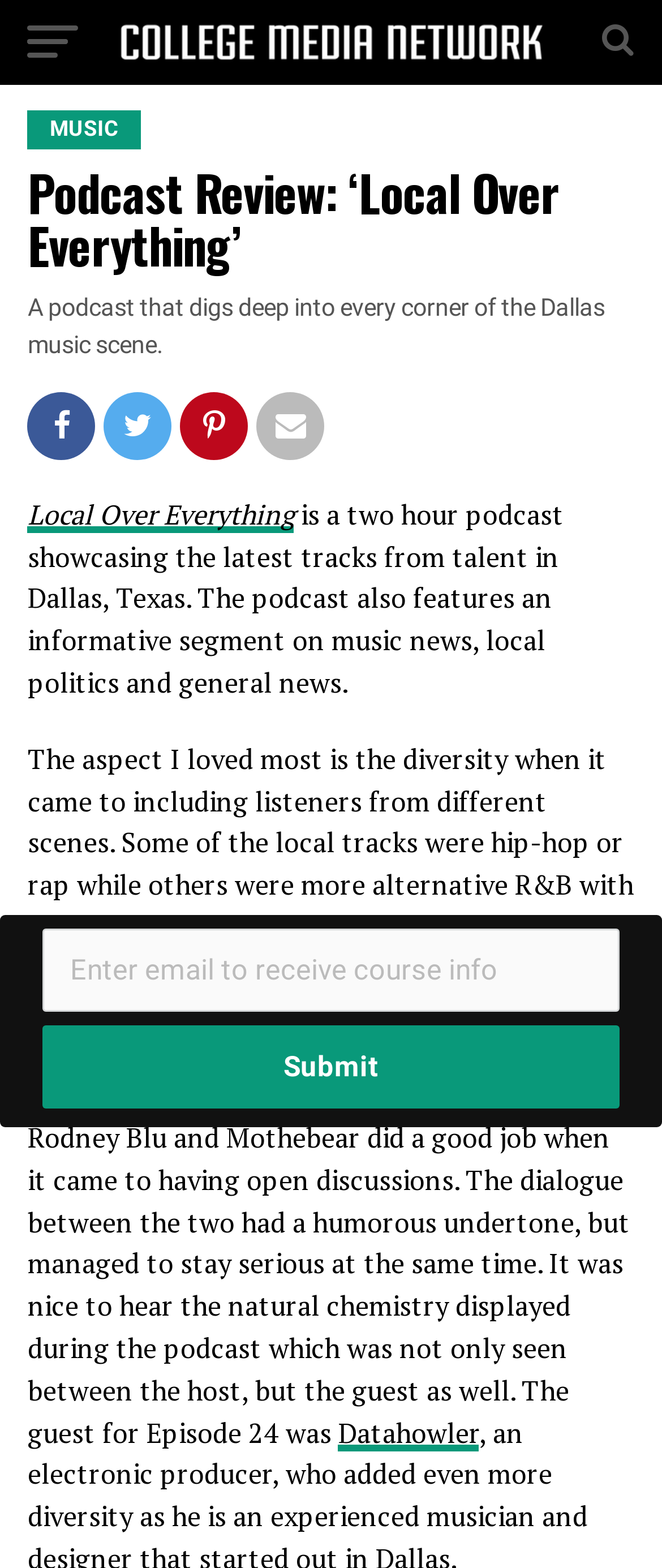Please give a succinct answer to the question in one word or phrase:
What is the role of DJ Cambio in the podcast?

Playing tracks